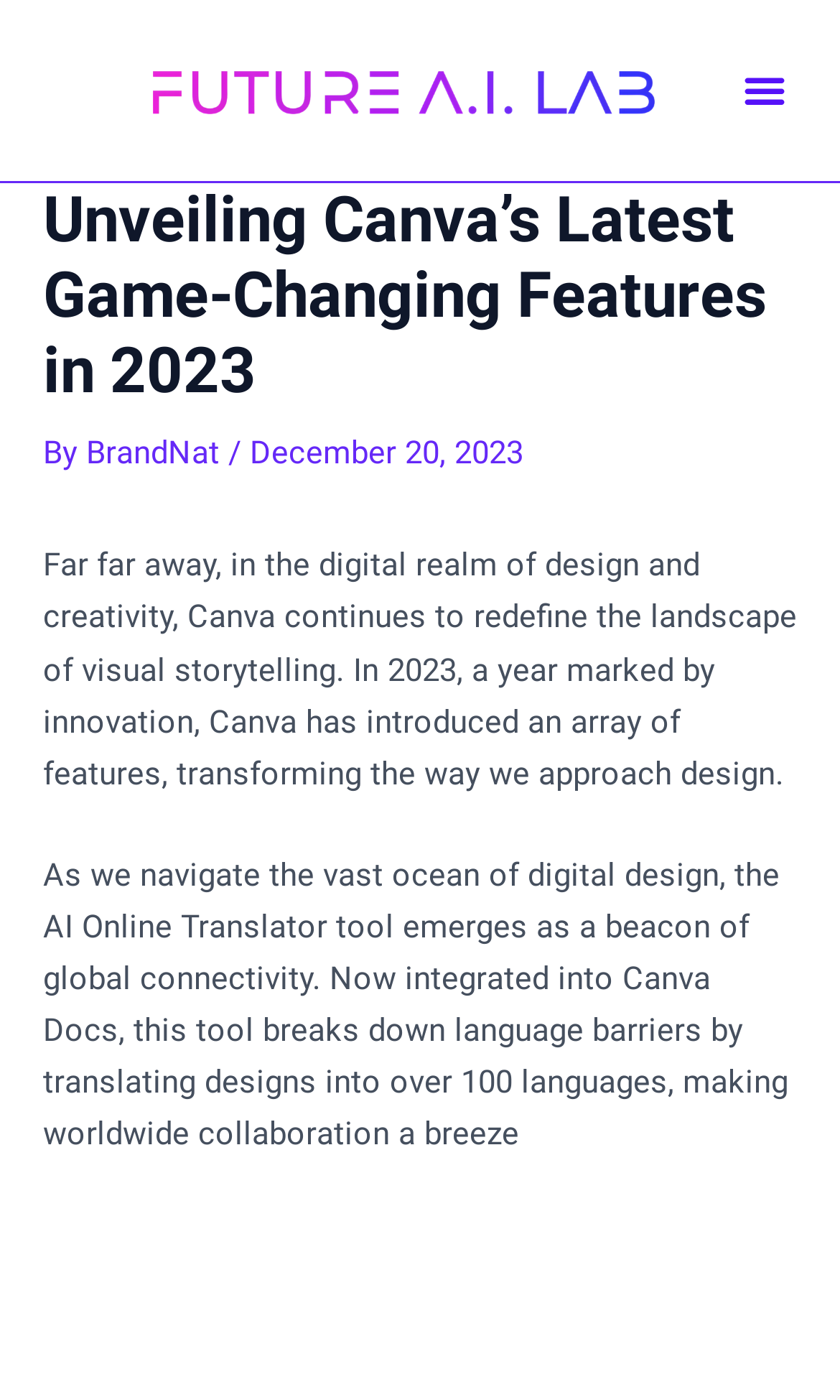Provide your answer to the question using just one word or phrase: Who is the author of the article?

BrandNat